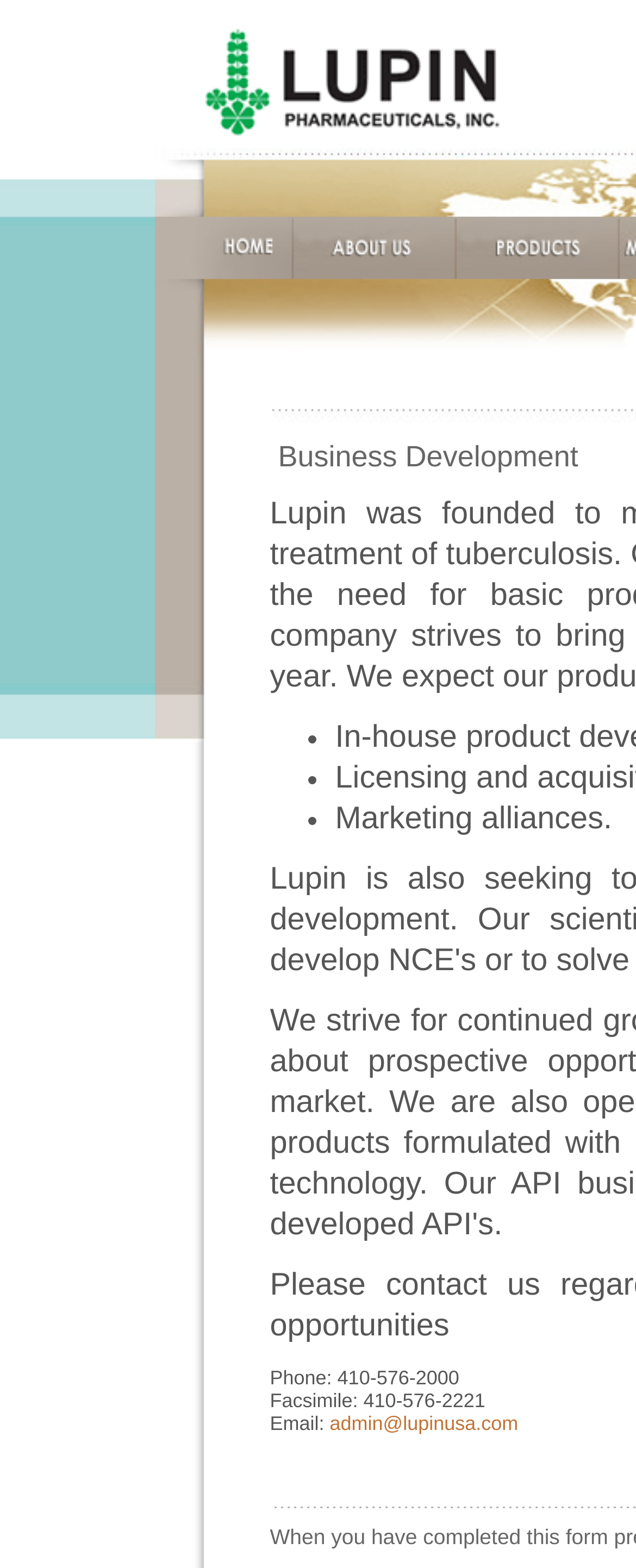What is the text next to the second list marker?
Give a single word or phrase as your answer by examining the image.

Marketing alliances.